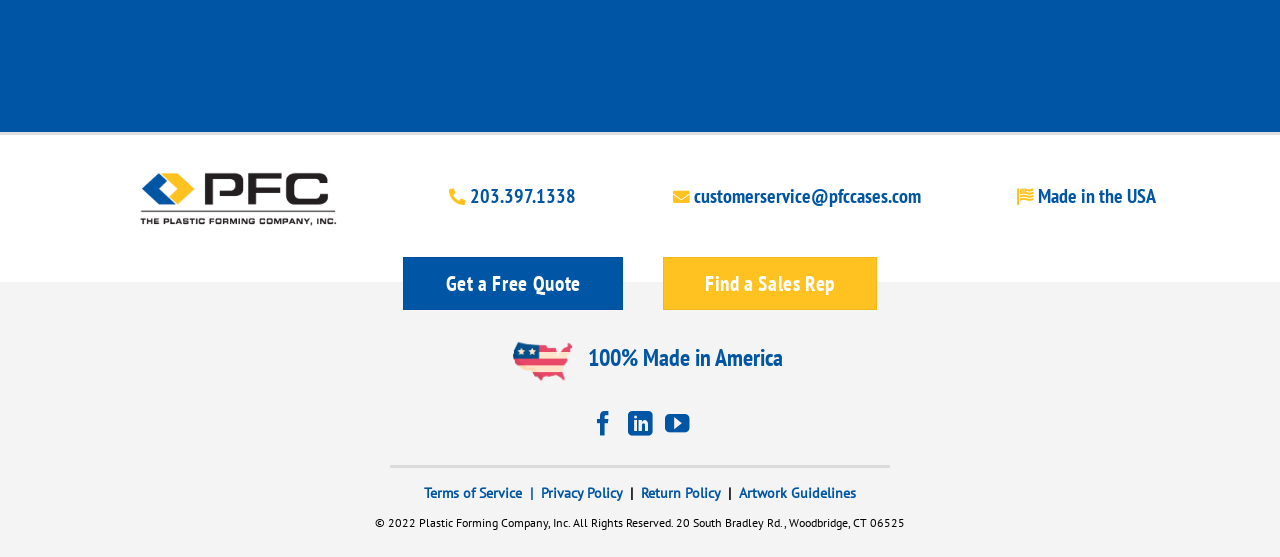Using the webpage screenshot and the element description Terms of Service |, determine the bounding box coordinates. Specify the coordinates in the format (top-left x, top-left y, bottom-right x, bottom-right y) with values ranging from 0 to 1.

[0.331, 0.867, 0.423, 0.901]